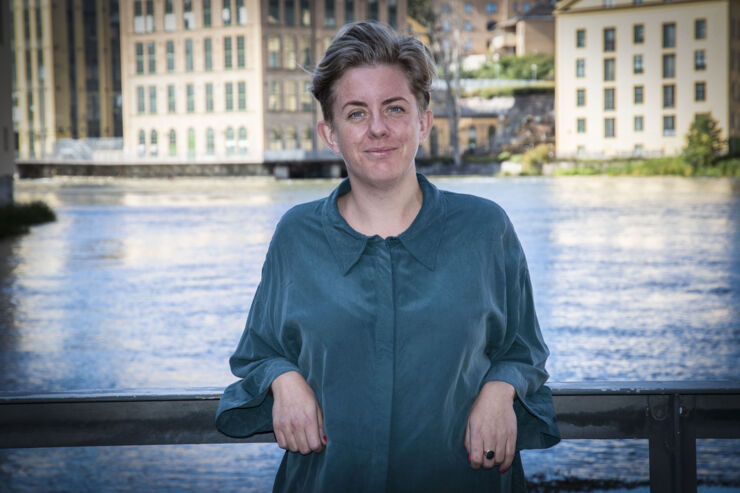Elaborate on all the key elements and details present in the image.

Maria Brandén, the newly appointed director for the Institute for Analytical Sociology (IAS), is pictured outside the IAS site in Norrköping. The image captures her standing confidently with a relaxed posture, leaning against a railing. She is surrounded by a serene backdrop of the water and historical buildings, reflecting a moment that encapsulates both her leadership role and the natural beauty of the locale. The photo, taken in 2019 by Mikael Sönne, conveys a sense of approachability and commitment, as Brandén expresses her hopes of being a good leader while being supportive and available to her team.